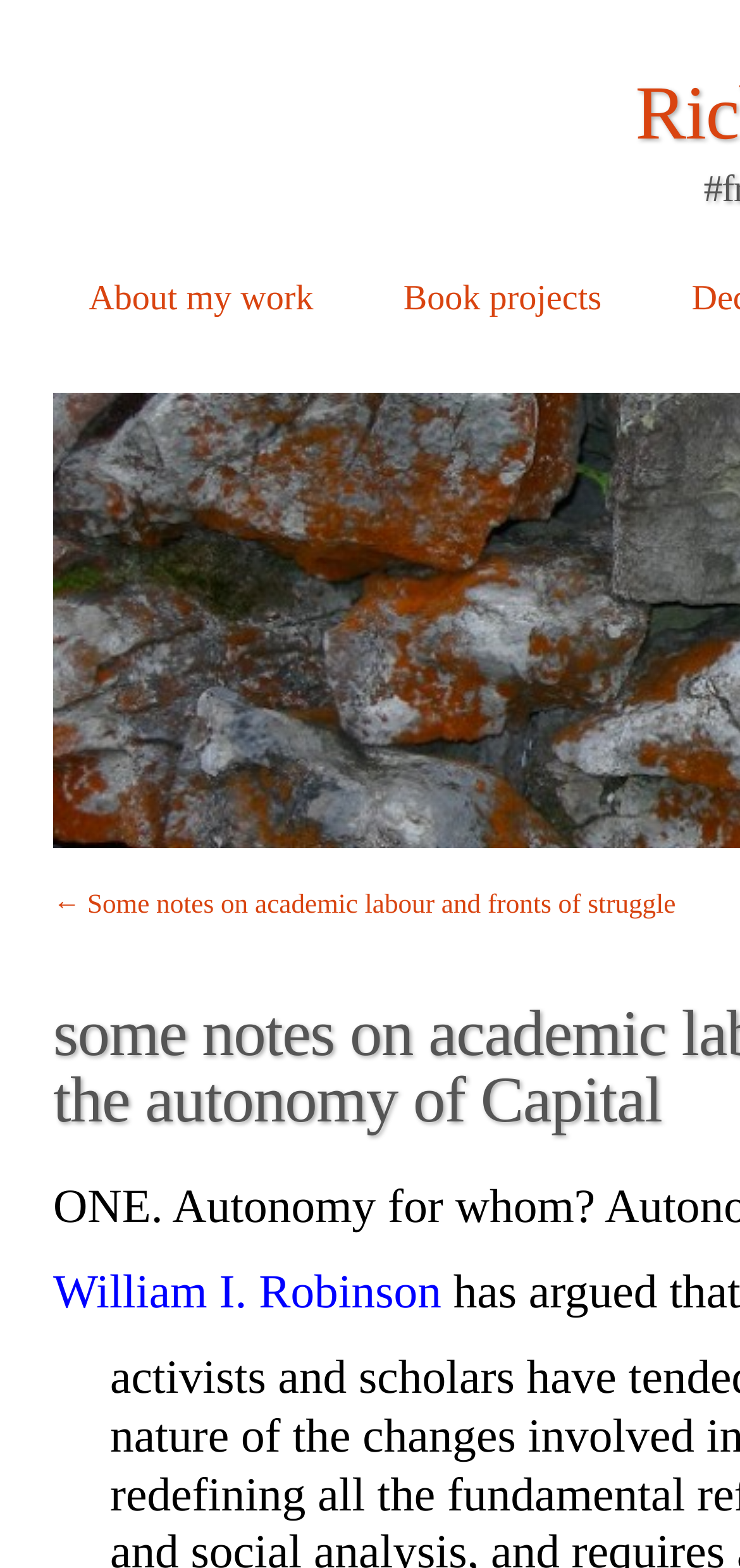Can you locate the main headline on this webpage and provide its text content?

Richard Hall's Space